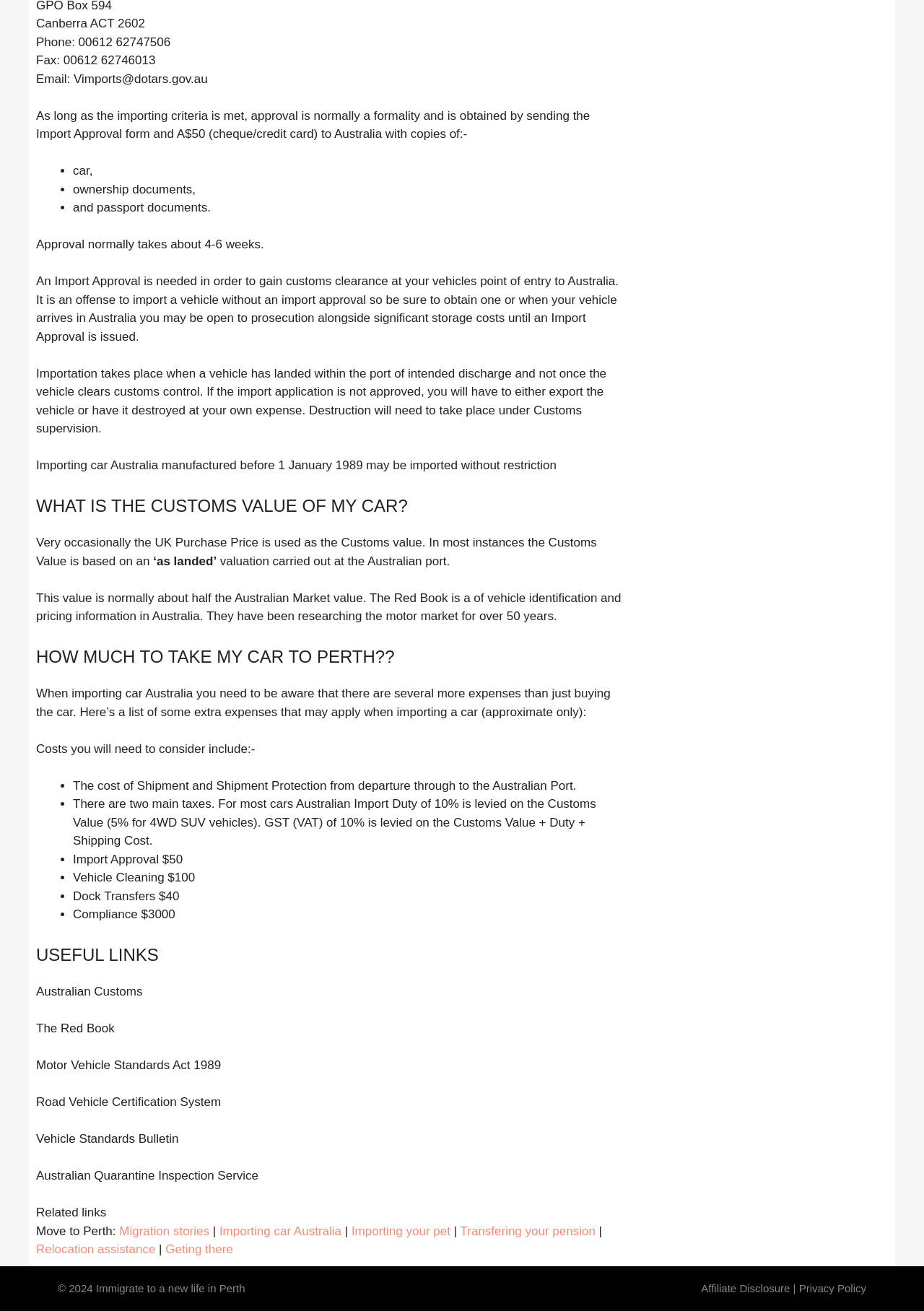Could you highlight the region that needs to be clicked to execute the instruction: "Click 'Privacy Policy'"?

[0.865, 0.978, 0.938, 0.987]